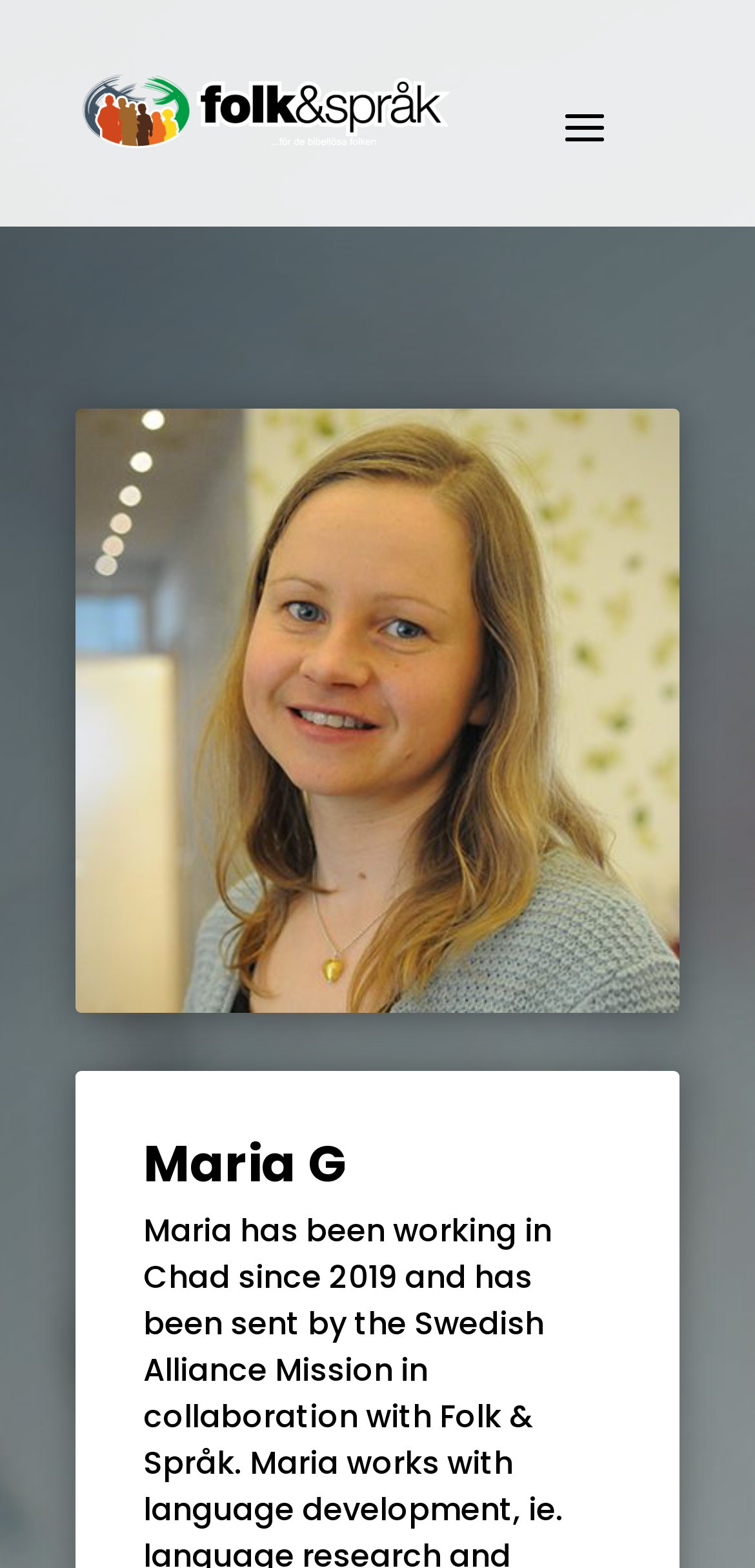Please provide the bounding box coordinates in the format (top-left x, top-left y, bottom-right x, bottom-right y). Remember, all values are floating point numbers between 0 and 1. What is the bounding box coordinate of the region described as: alt="Folk & Språk"

[0.087, 0.056, 0.597, 0.085]